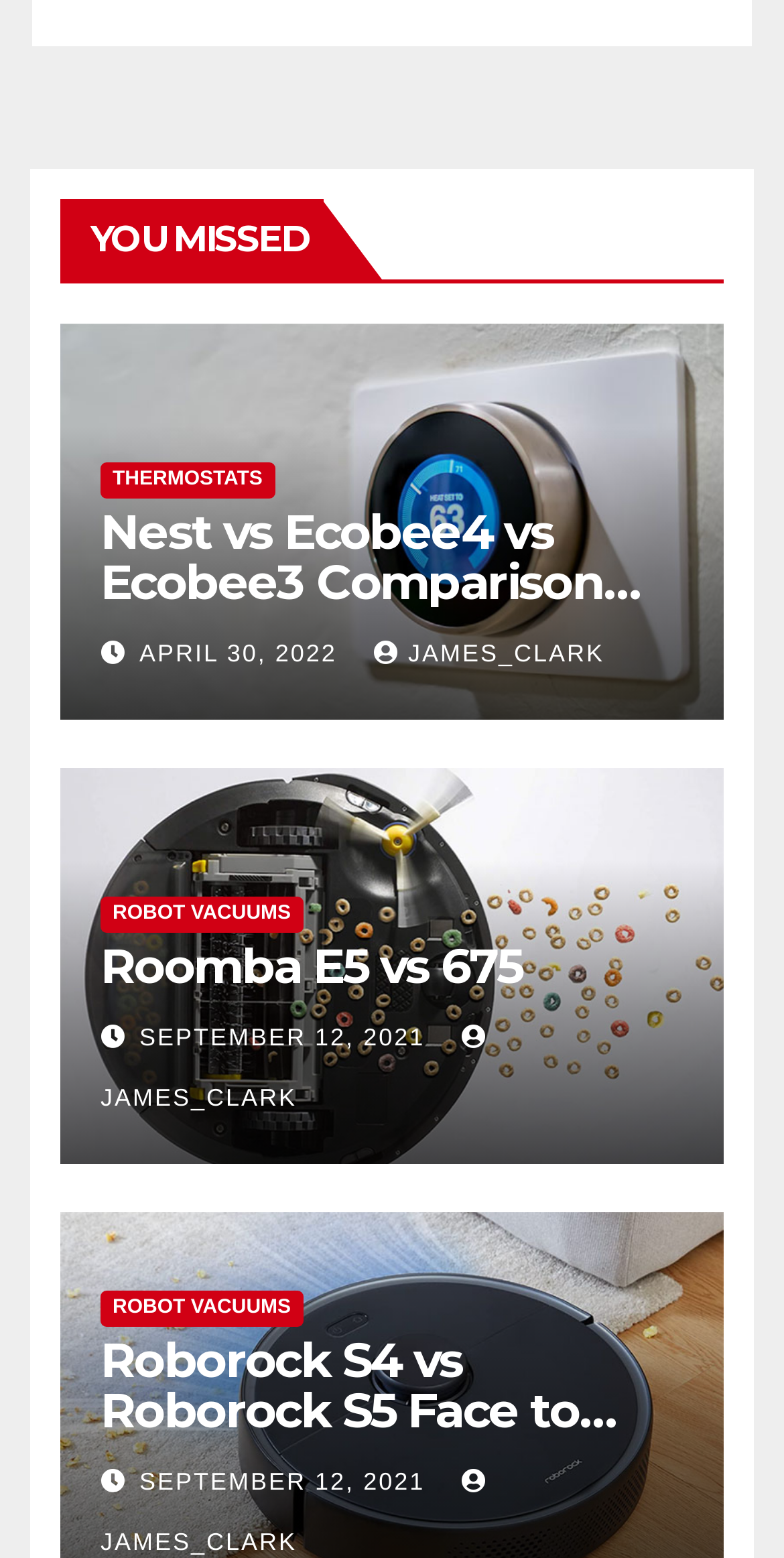How many types of products are mentioned on this page?
Answer the question based on the image using a single word or a brief phrase.

2